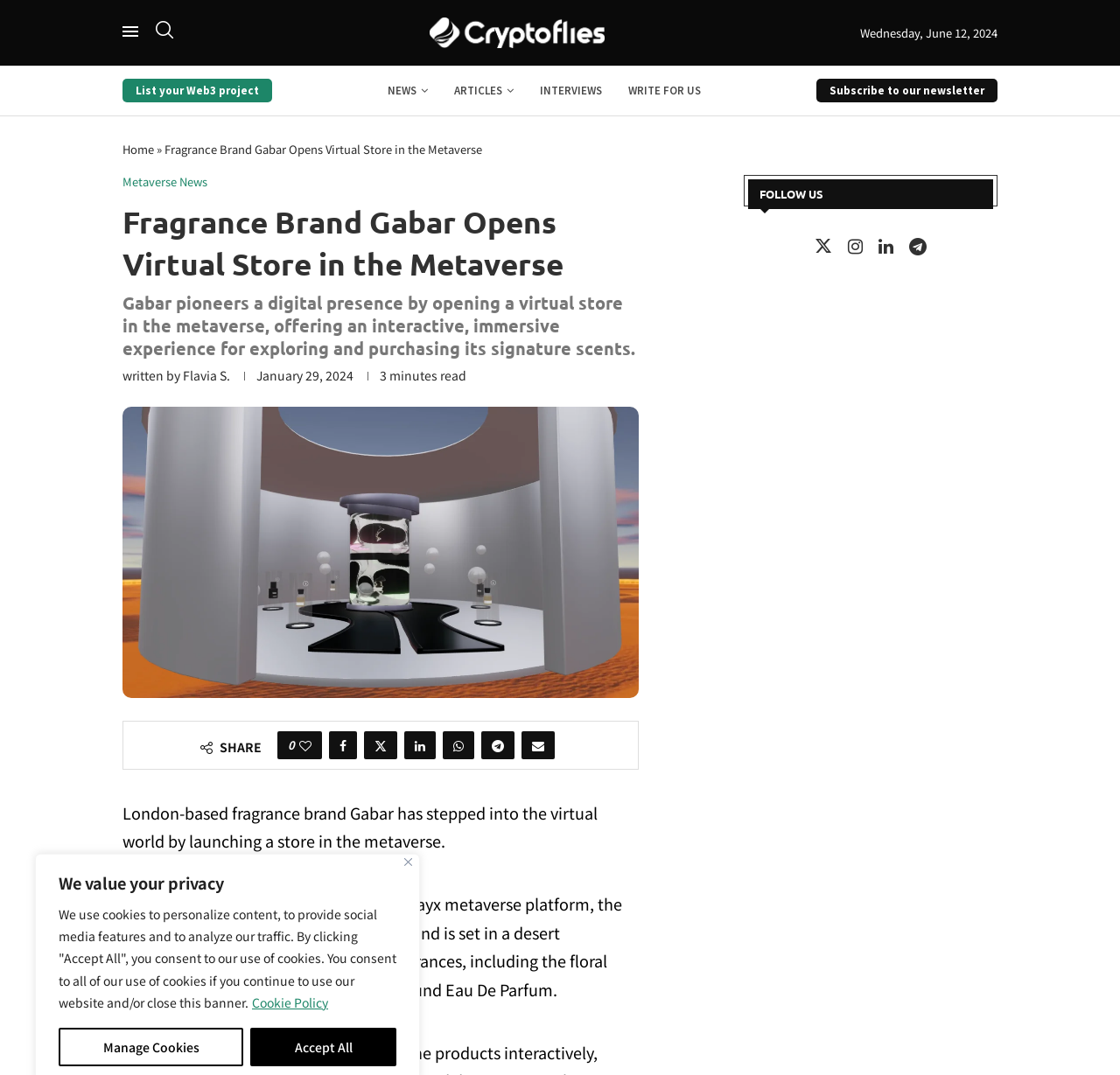Find the bounding box coordinates of the area to click in order to follow the instruction: "Search for something".

[0.139, 0.019, 0.155, 0.042]